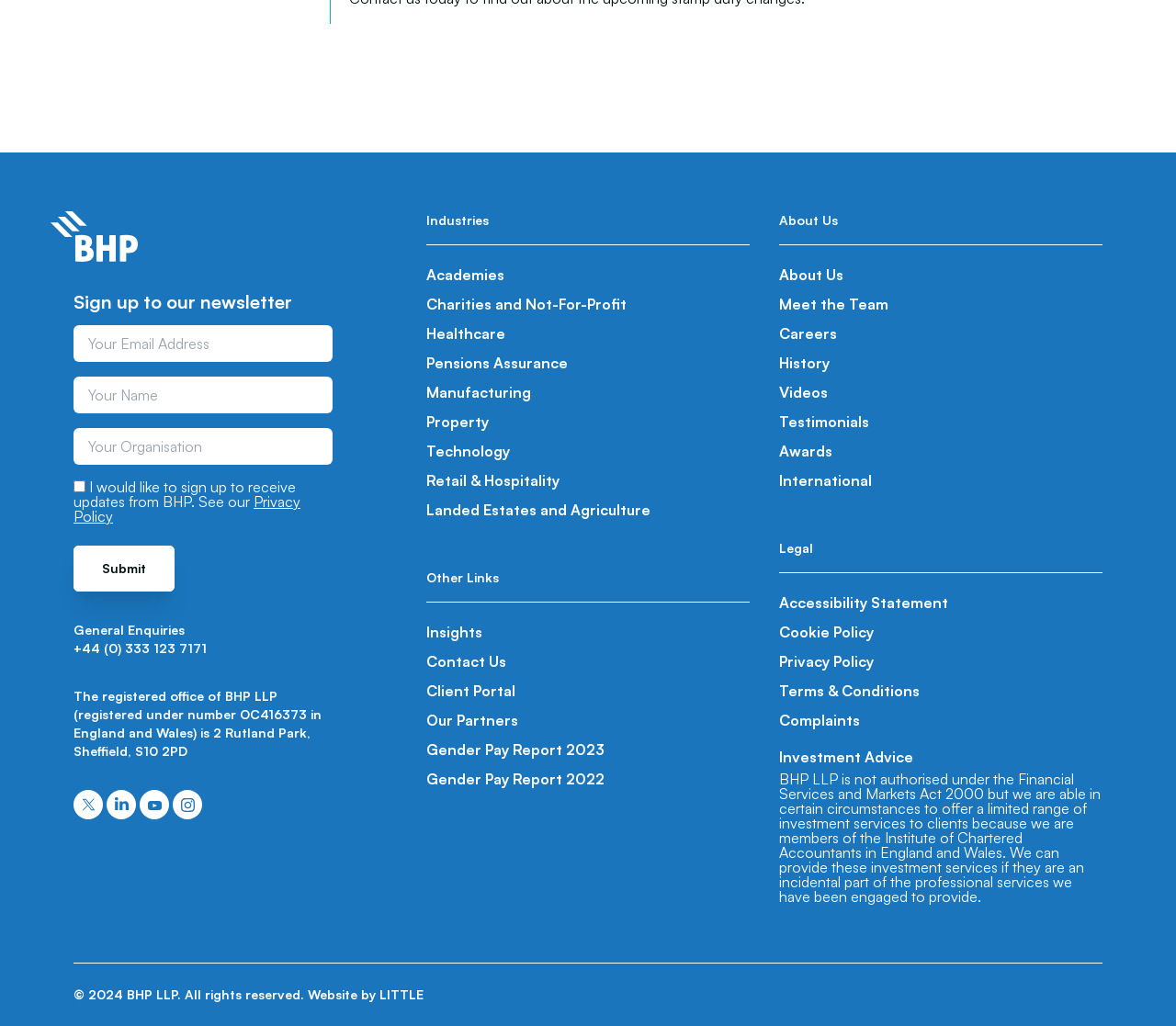Could you find the bounding box coordinates of the clickable area to complete this instruction: "Contact us"?

[0.362, 0.63, 0.638, 0.659]